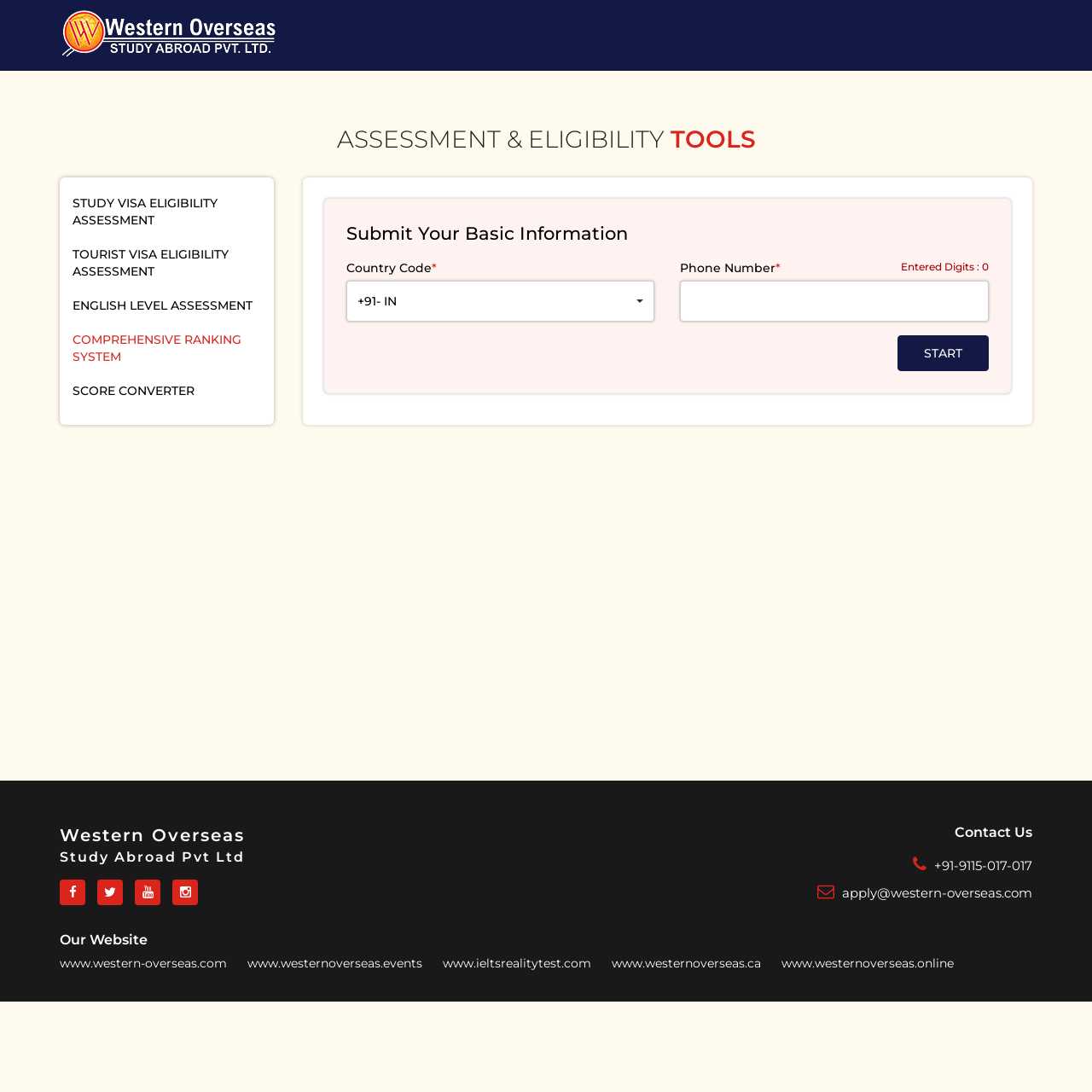Reply to the question below using a single word or brief phrase:
What information is required to submit in the 'Submit Your Basic Information' tab?

Country Code and Phone Number